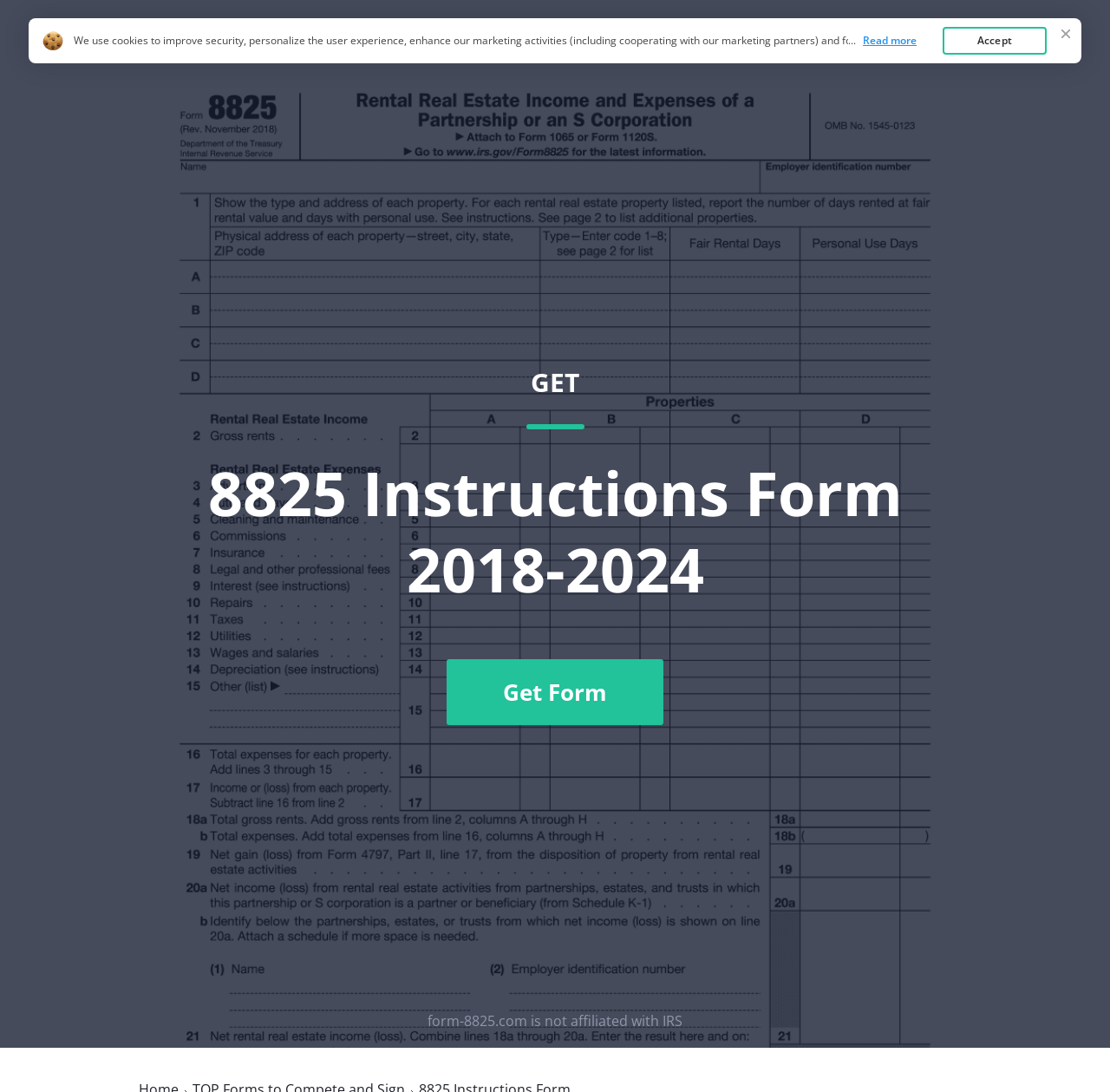Given the description "Top Forms", provide the bounding box coordinates of the corresponding UI element.

[0.819, 0.041, 0.883, 0.058]